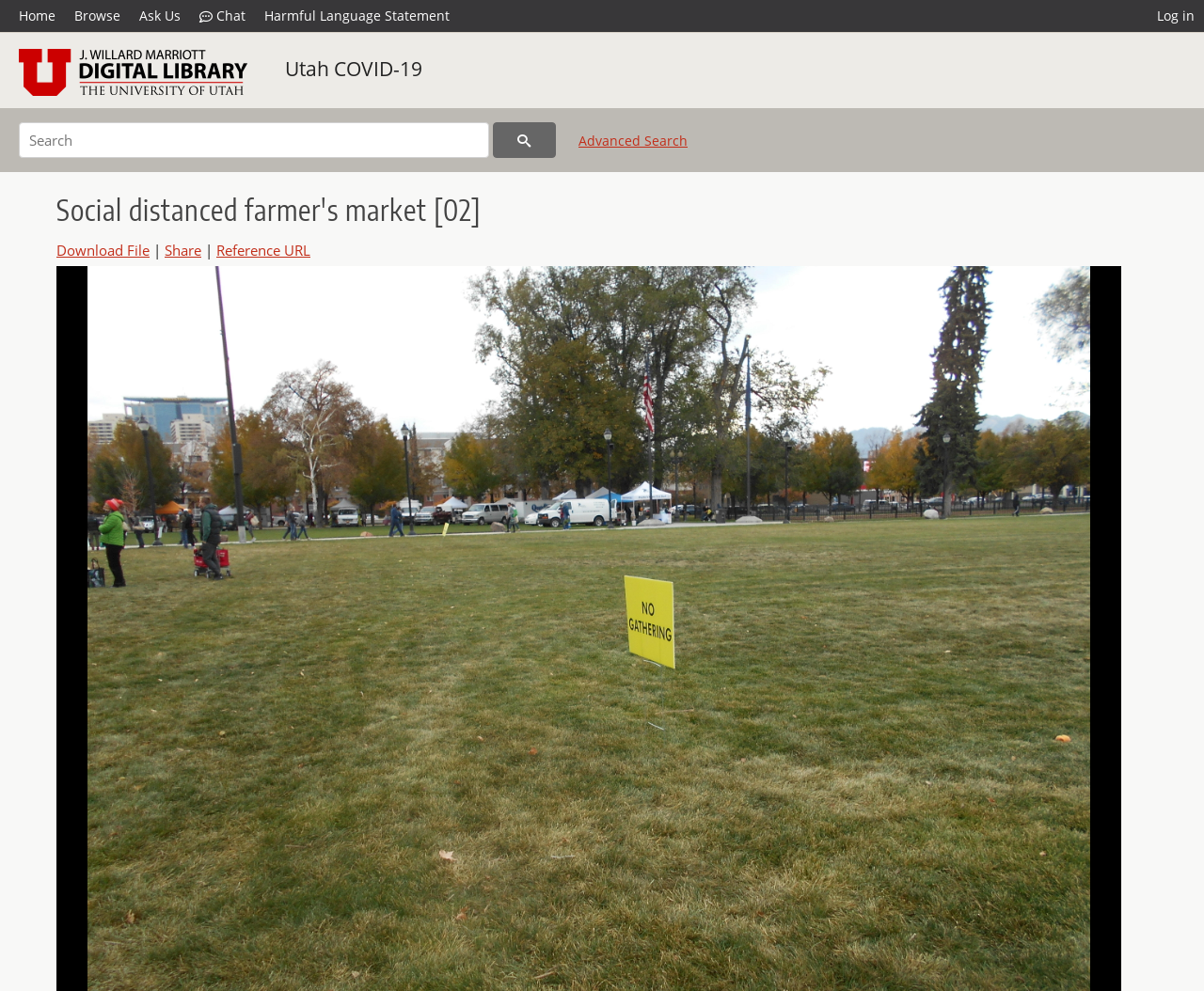Please reply with a single word or brief phrase to the question: 
What is the title of the image?

Social distanced farmer's market [02]